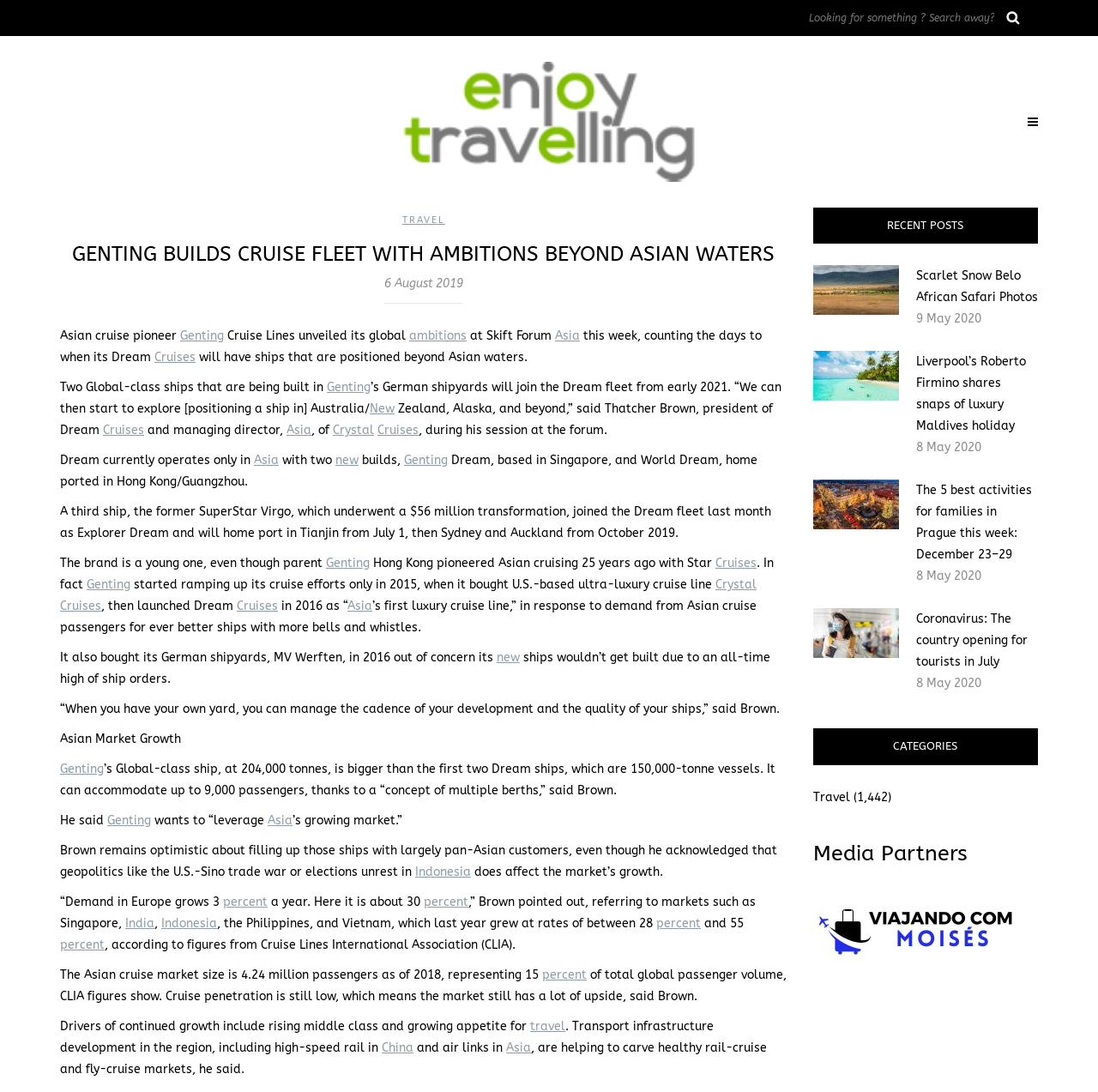Give a detailed overview of the webpage's appearance and contents.

The webpage is about Genting's cruise fleet expansion beyond Asian waters. At the top, there is a search bar with a search button on the right side. Below the search bar, there is a layout table with a link to "Enjoy Travelling | Take your mind around the world" accompanied by an image. To the right of this link, there is another link with a font icon.

The main content of the webpage is divided into sections. The first section has a heading "GENTING BUILDS CRUISE FLEET WITH AMBITIONS BEYOND ASIAN WATERS" followed by a layout table with a link to "TRAVEL" and a static text "6 August 2019". 

The next section has a static text "Asian cruise pioneer" followed by links to "Genting" and "ambitions". The text then continues to describe Genting's cruise fleet expansion plans, including the unveiling of its global ambitions at Skift Forum Asia. There are multiple links to "Cruises", "Genting", "Asia", and other related terms throughout this section.

The webpage also mentions that Genting's Dream Cruises will have ships positioned beyond Asian waters, with two Global-class ships being built in German shipyards. The text continues to describe the company's plans to explore new markets, including Australia, New Zealand, and Alaska.

There are multiple paragraphs of text describing Genting's history in the cruise industry, including its acquisition of Crystal Cruises and the launch of Dream Cruises in 2016. The text also mentions the company's concerns about ship orders and its decision to buy German shipyards.

The webpage also includes quotes from Thatcher Brown, president of Dream Cruises, discussing the company's plans to leverage the growing Asian market and its optimism about filling up its ships with pan-Asian customers. The text concludes with a discussion of the growth of the Asian market and the company's plans to expand beyond Asia.